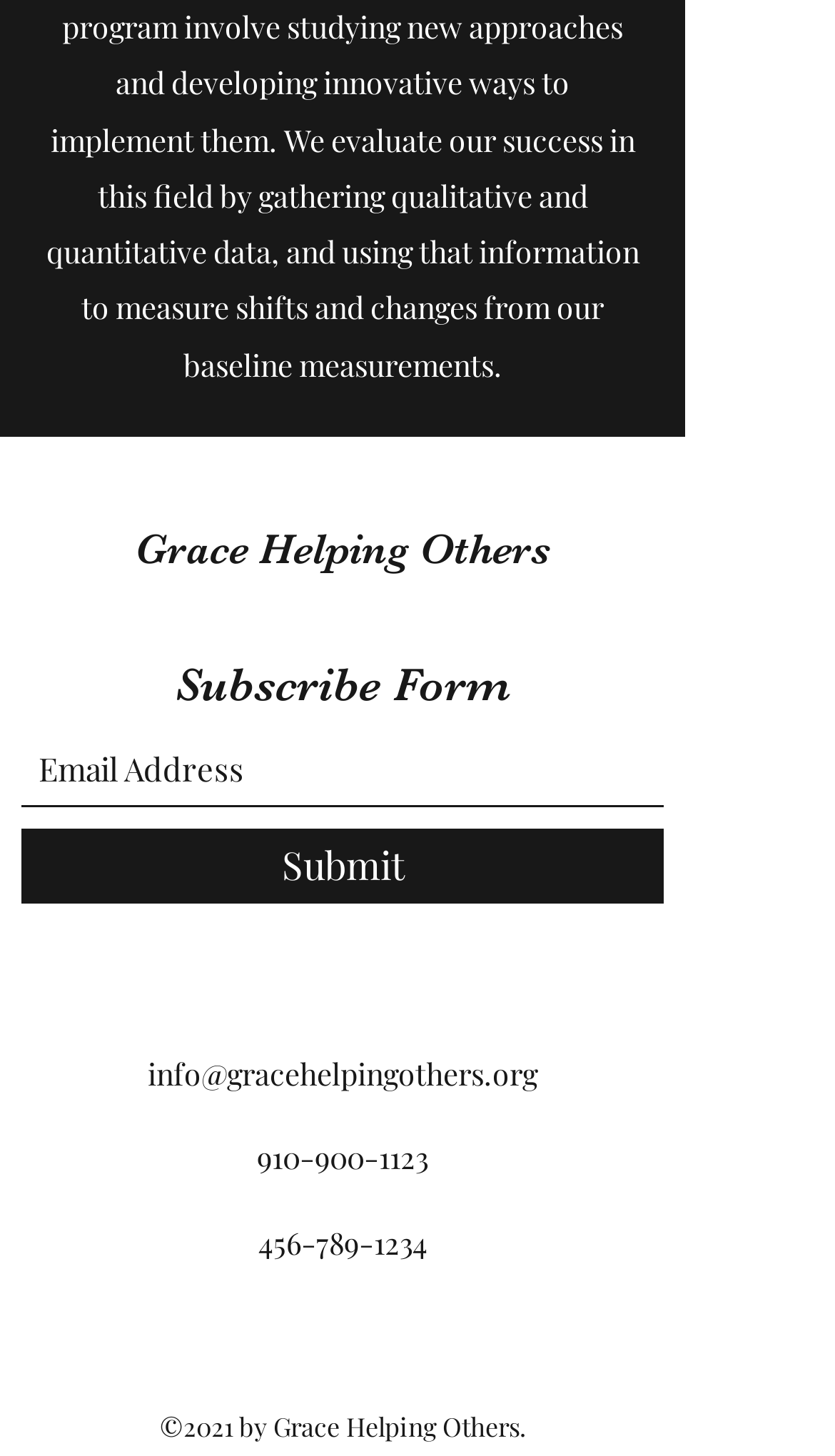Indicate the bounding box coordinates of the element that must be clicked to execute the instruction: "Contact via email". The coordinates should be given as four float numbers between 0 and 1, i.e., [left, top, right, bottom].

[0.177, 0.723, 0.644, 0.751]